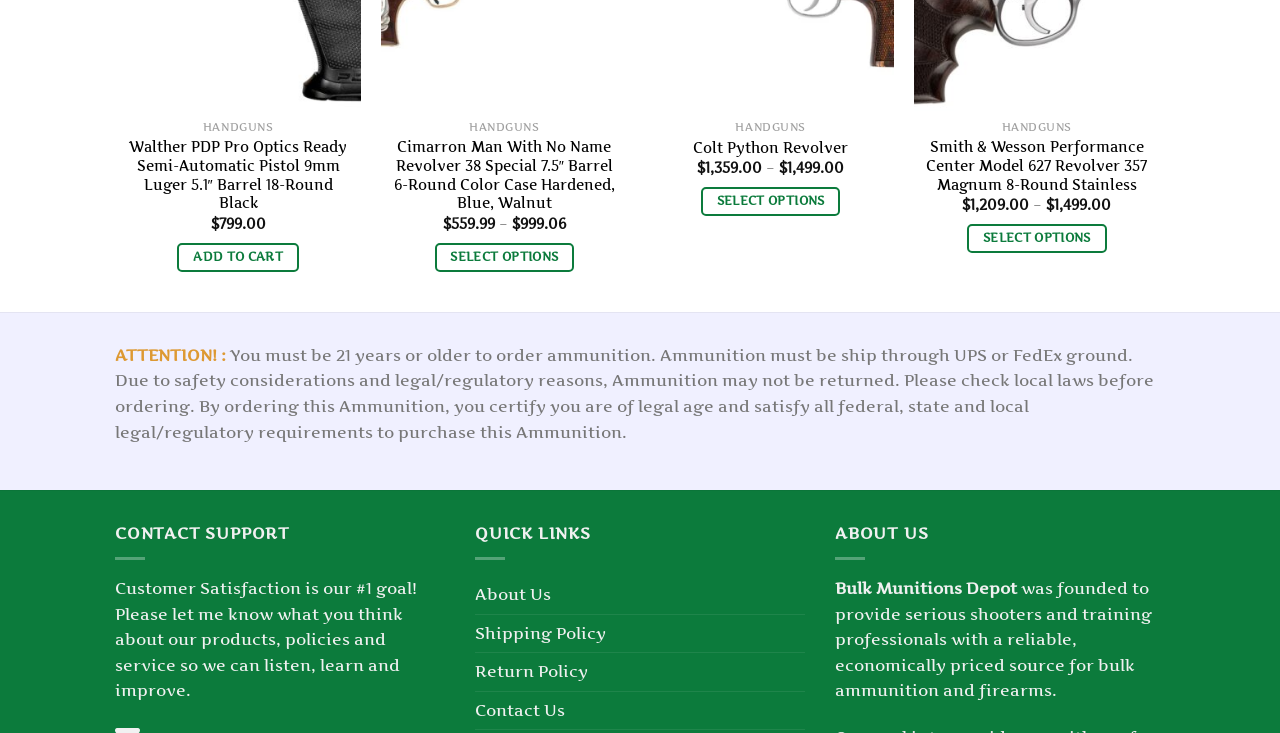Extract the bounding box of the UI element described as: "Add to cart".

[0.139, 0.331, 0.233, 0.371]